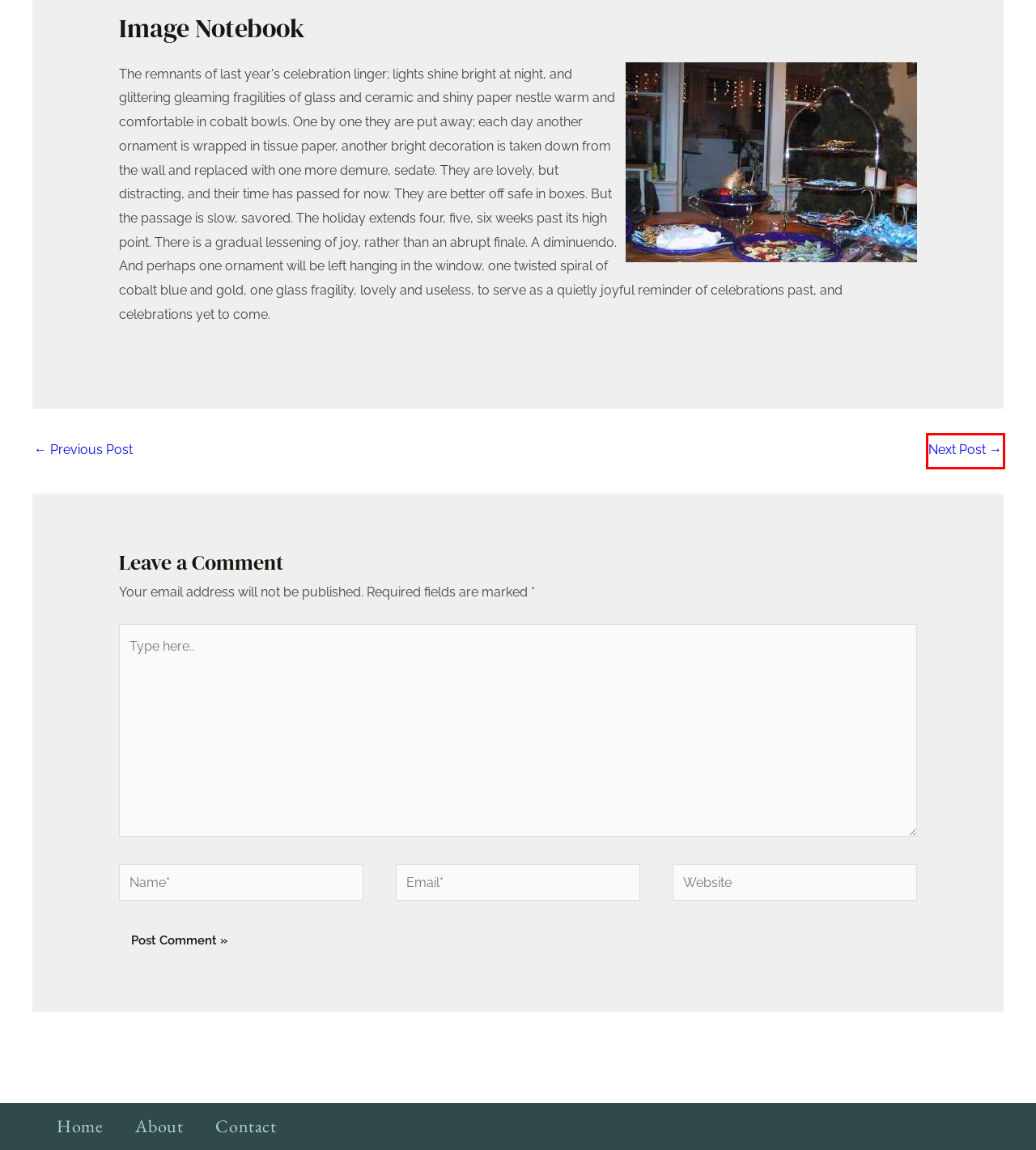Review the screenshot of a webpage that includes a red bounding box. Choose the webpage description that best matches the new webpage displayed after clicking the element within the bounding box. Here are the candidates:
A. Patrick has a good and… – Mary Anne Mohanraj
B. Uncategorized – Mary Anne Mohanraj
C. Serendib House – Mary Anne Mohanraj
D. Serendib Shop - Home
E. Book Mary Anne – Mary Anne Mohanraj
F. Contact – Mary Anne Mohanraj
G. Tim’s
been musing about… – Mary Anne Mohanraj
H. Mary Anne Mohanraj – Mary Anne's Website

A